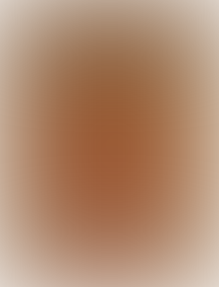What is the relationship between traditional craftsmanship and contemporary design?
Could you give a comprehensive explanation in response to this question?

The image is described as embodying a dynamic and modern exploration of traditional craftsmanship and contemporary design sensibilities, which suggests that the image is showcasing a fusion or blending of traditional techniques with modern design principles.